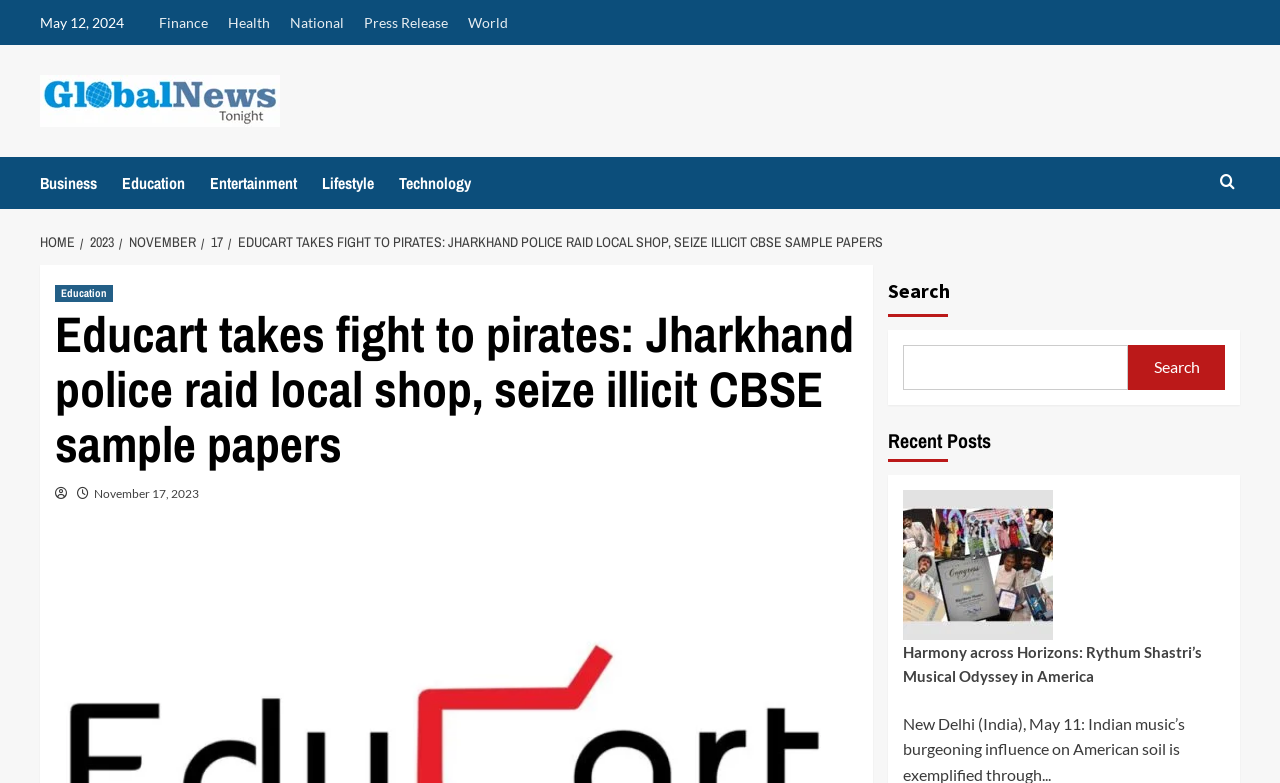Predict the bounding box for the UI component with the following description: "alt="Global News Tonight"".

[0.031, 0.096, 0.219, 0.162]